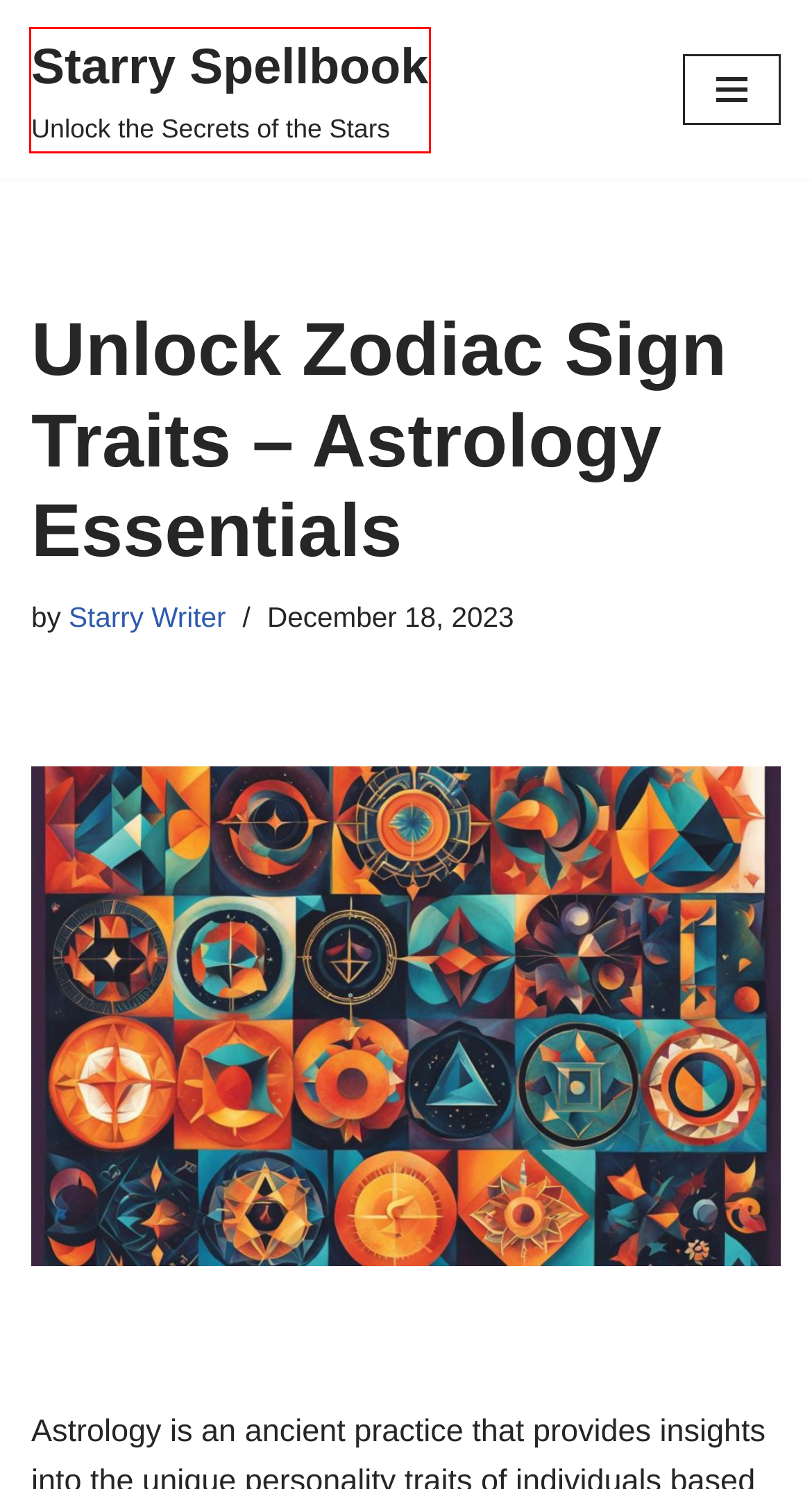Look at the screenshot of a webpage, where a red bounding box highlights an element. Select the best description that matches the new webpage after clicking the highlighted element. Here are the candidates:
A. Explore Your Zodiac Sign Compatibility Today! - Starry Spellbook
B. Neve - Fast & Lightweight WordPress Theme Ideal for Any Website
C. Starry Writer - Starry Spellbook
D. Starry Spellbook - Unlock the Secrets of the Stars
E. Zodiac Birthstones and Their Significance Guide
F. Zodiac Symbols and Their Origins Explained
G. Astral - Starry Spellbook
H. Zodiac Signs and Their Ruling Planets Guide

D